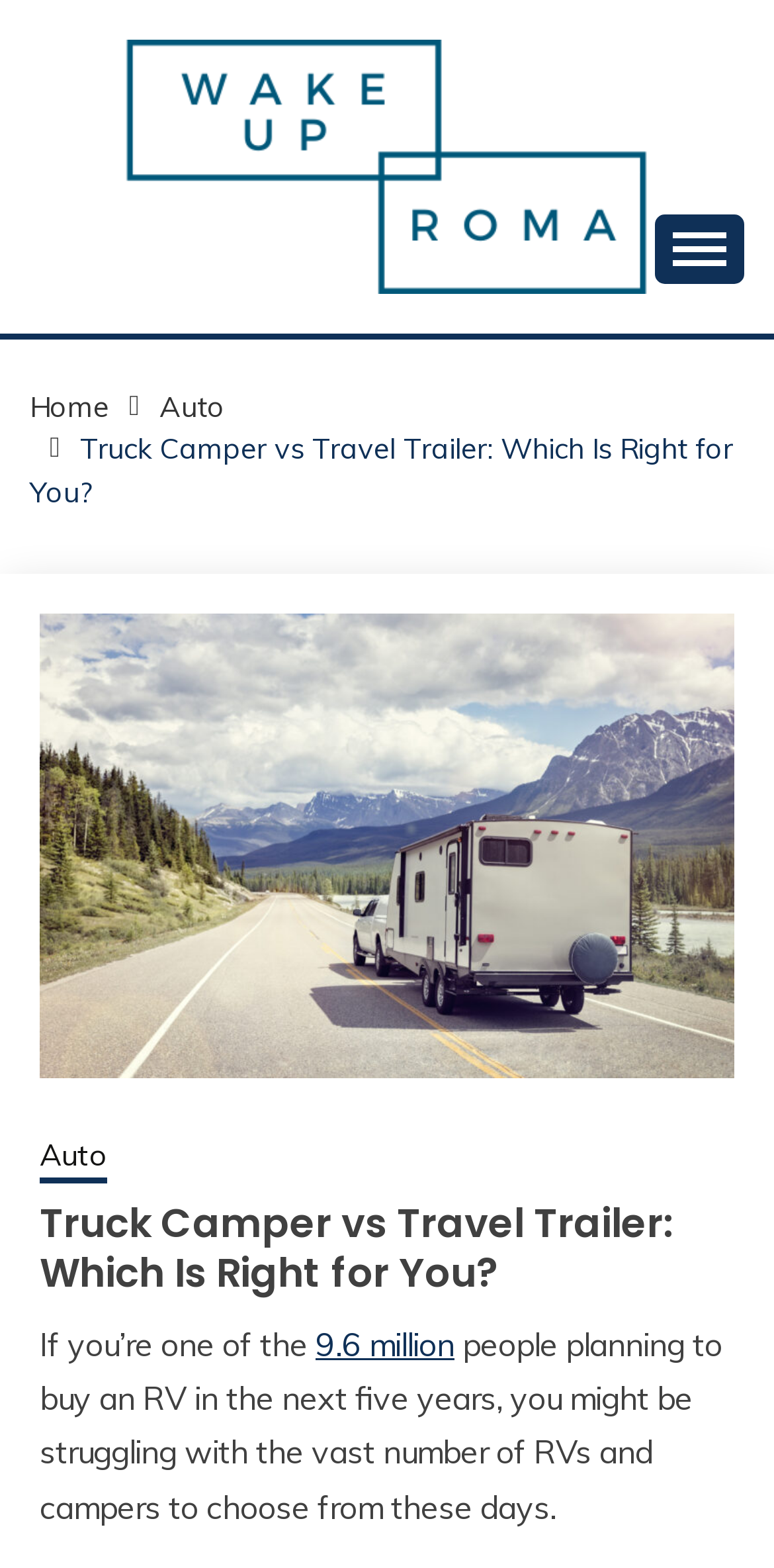Locate the bounding box coordinates of the element that needs to be clicked to carry out the instruction: "Click on the Wake Up Roma! link". The coordinates should be given as four float numbers ranging from 0 to 1, i.e., [left, top, right, bottom].

[0.162, 0.025, 0.838, 0.187]